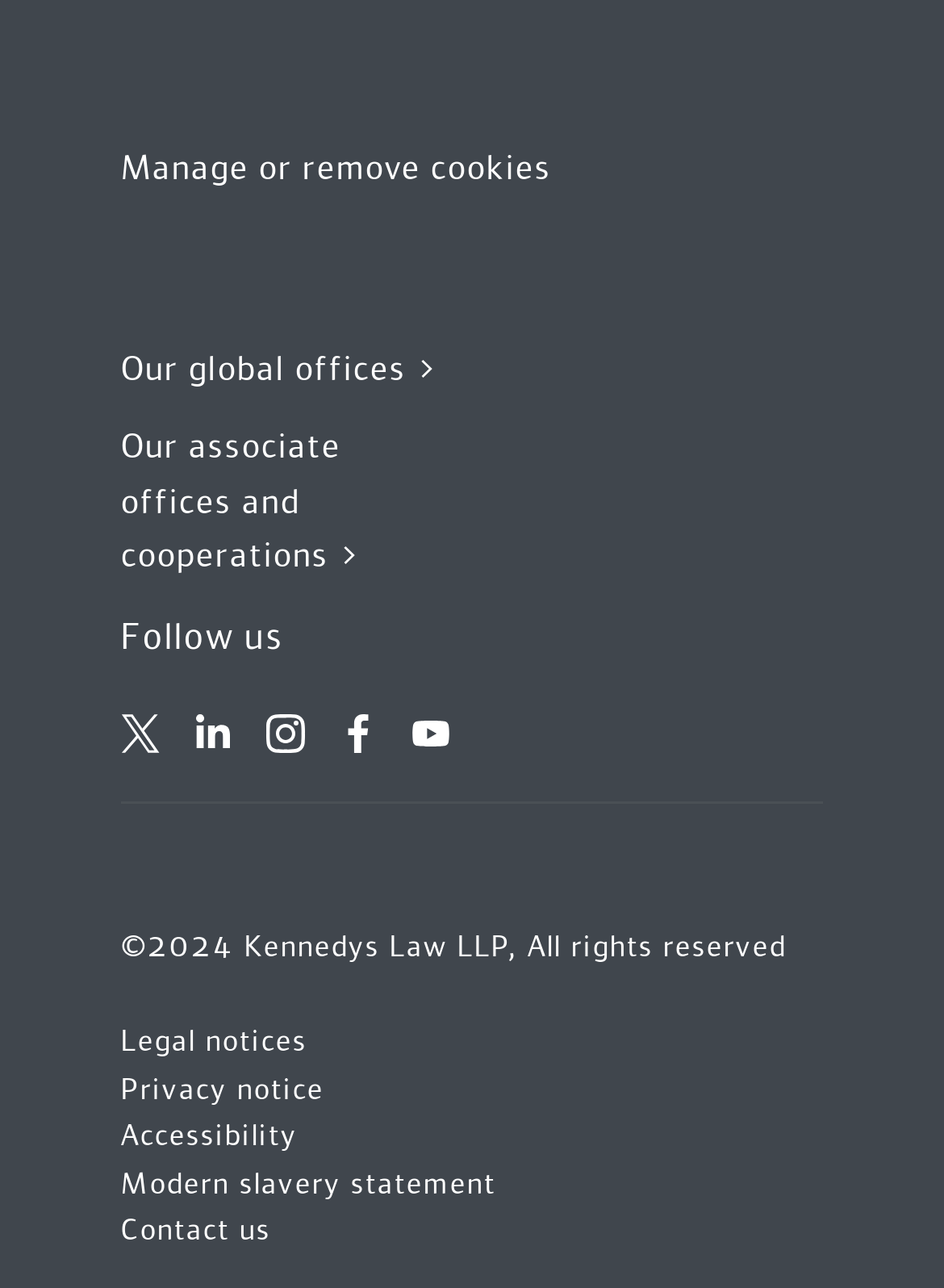Determine the bounding box coordinates of the element that should be clicked to execute the following command: "Contact us".

[0.128, 0.938, 0.287, 0.975]